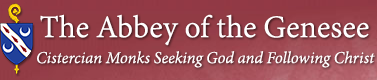Generate a detailed caption that encompasses all aspects of the image.

The image displays the logo of "The Abbey of the Genesee," incorporating a blue shield featuring a white representation of several Cistercian symbols. The text reads "The Abbey of the Genesee" prominently, conveying a sense of identity and purpose, while the subtitle "Cistercian Monks Seeking God and Following Christ" reflects the spiritual mission and dedication of the community. This emblematic representation serves as a visual anchor for the Abbey's focus on monastic life and devotion to Christian values. The background is characterized by a rich maroon color, enhancing the logo's significance and providing a warm, inviting backdrop that complements the ethos of contemplation and faith.